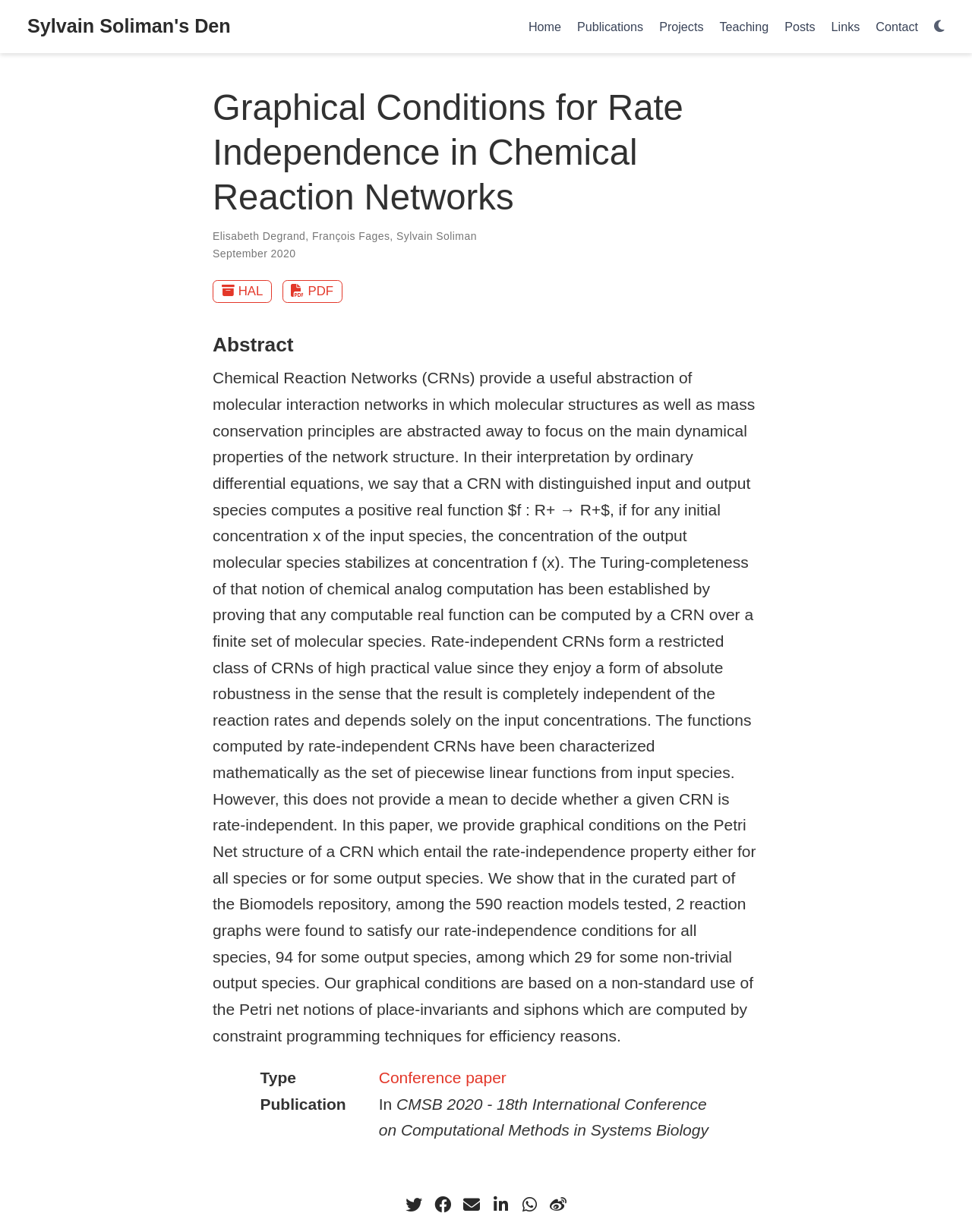Create a full and detailed caption for the entire webpage.

The webpage is a research paper titled "Graphical Conditions for Rate Independence in Chemical Reaction Networks" by Sylvain Soliman and others. At the top, there is a navigation menu with links to "Home", "Publications", "Projects", "Teaching", "Posts", "Links", and "Contact". On the right side of the navigation menu, there is a link to "Display preferences" with a popup menu.

Below the navigation menu, the title of the paper is displayed prominently, followed by the authors' names, including Elisabeth Degrand, François Fages, and Sylvain Soliman. The publication date, September 2020, is also shown. There are links to download the paper in HAL and PDF formats.

The abstract of the paper is displayed below, which describes the concept of Chemical Reaction Networks (CRNs) and their application in computing positive real functions. The abstract also explains the notion of rate-independent CRNs and their importance in practical applications.

On the right side of the abstract, there are links to social media platforms, including Twitter, Facebook, envelope, LinkedIn, WhatsApp, and Weibo.

At the bottom of the page, there is additional information about the publication, including the type (Conference paper), publication details (CMSB 2020 - 18th International Conference on Computational Methods in Systems Biology), and other metadata.